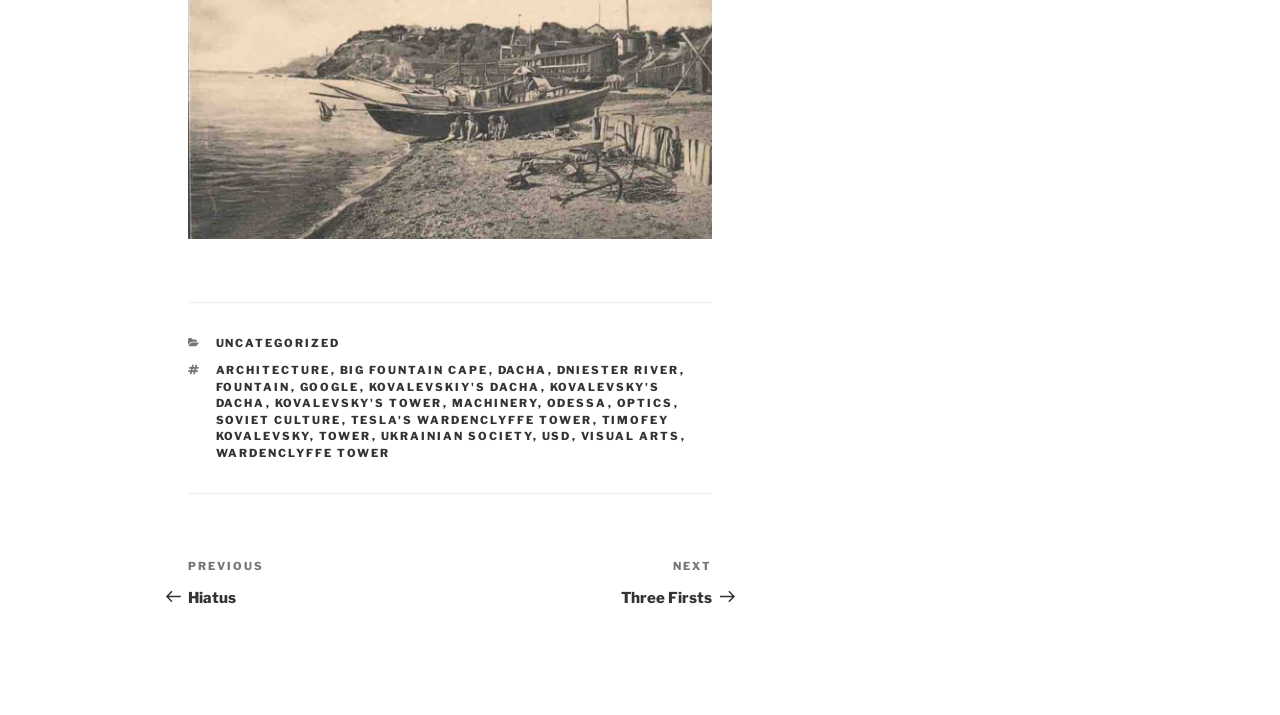Locate the UI element described by Previous PostPrevious Hiatus in the provided webpage screenshot. Return the bounding box coordinates in the format (top-left x, top-left y, bottom-right x, bottom-right y), ensuring all values are between 0 and 1.

[0.147, 0.78, 0.352, 0.848]